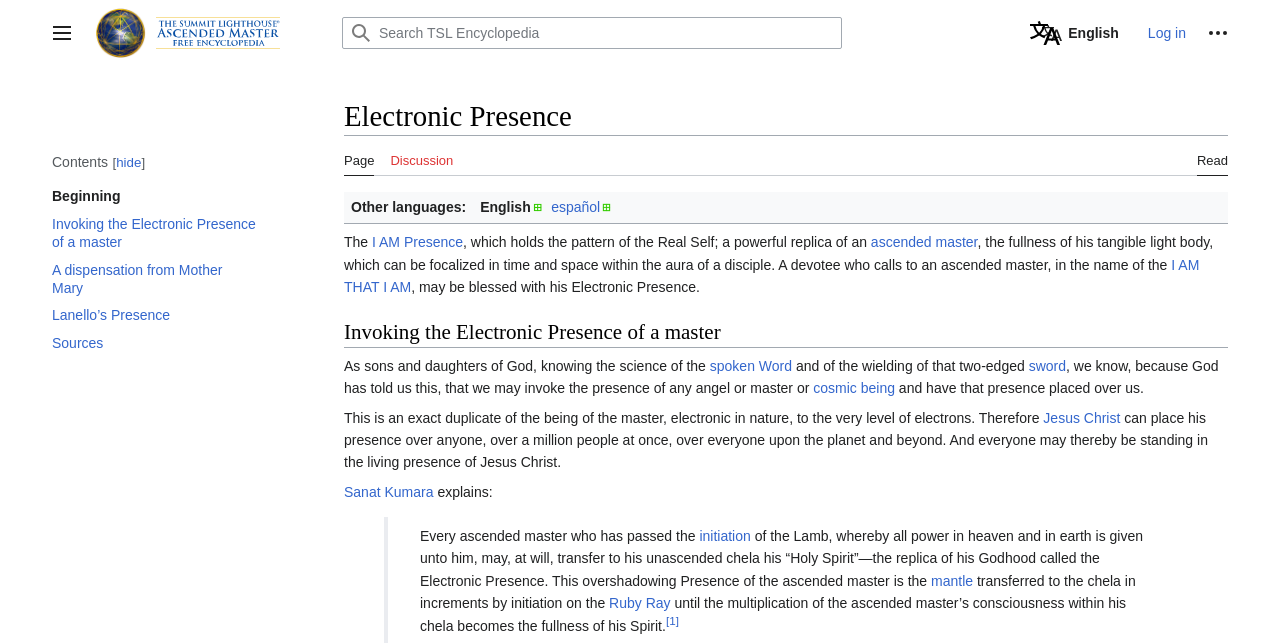Find the bounding box coordinates for the area that should be clicked to accomplish the instruction: "Search TSL Encyclopedia".

[0.267, 0.027, 0.658, 0.076]